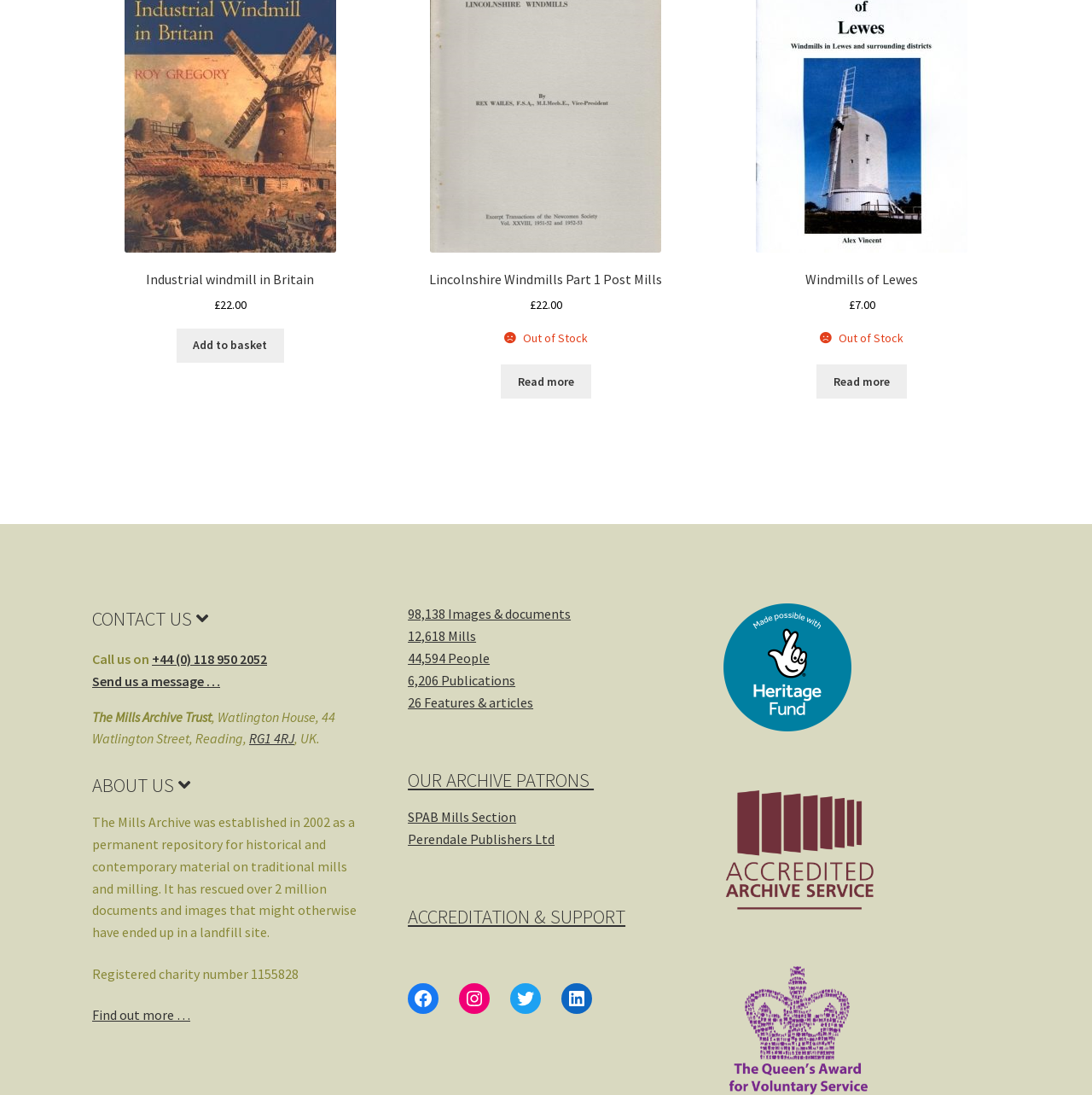Find and indicate the bounding box coordinates of the region you should select to follow the given instruction: "Read more about 'Industrial windmill in Britain'".

[0.161, 0.3, 0.26, 0.331]